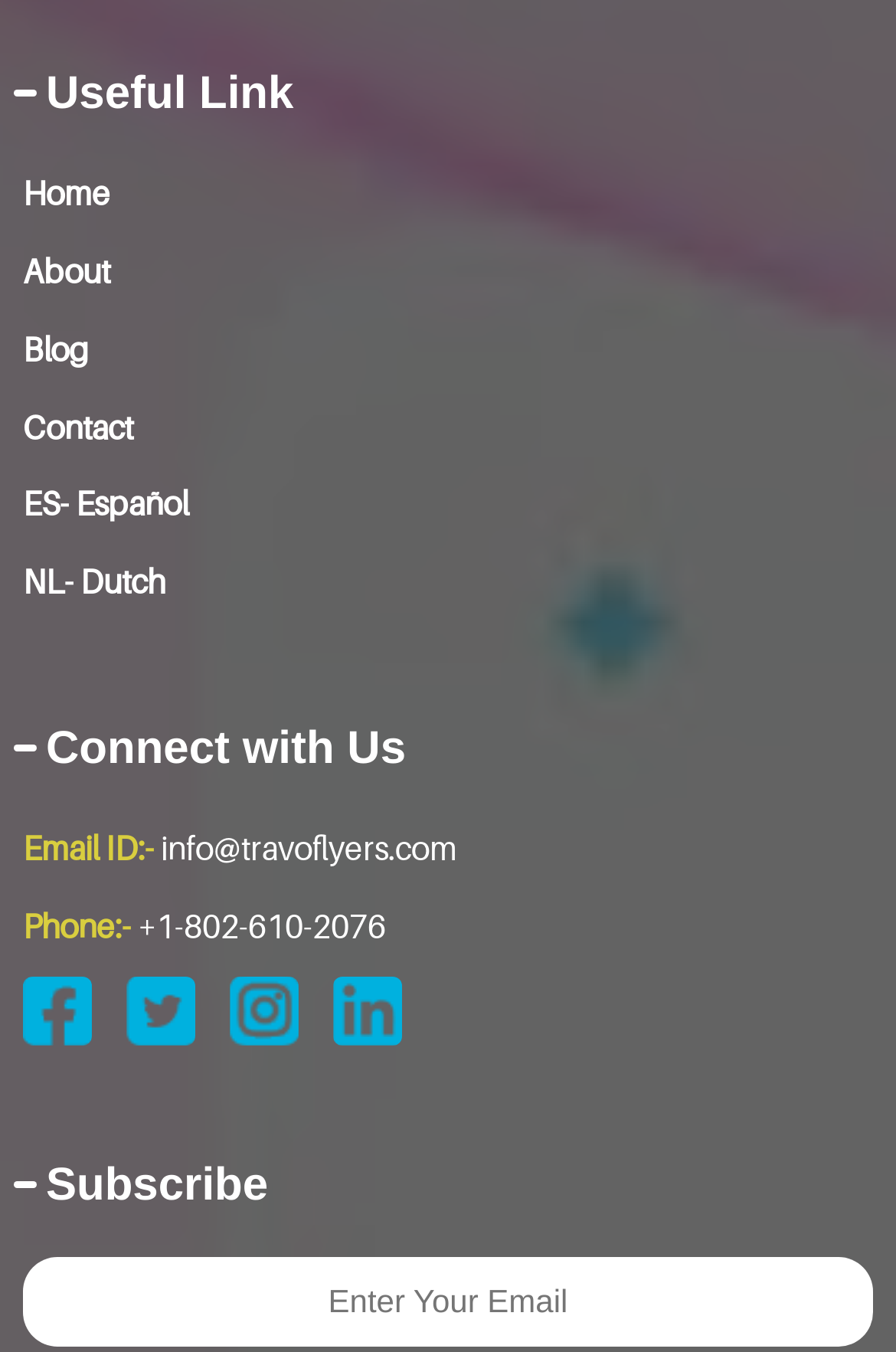Determine the bounding box coordinates for the UI element described. Format the coordinates as (top-left x, top-left y, bottom-right x, bottom-right y) and ensure all values are between 0 and 1. Element description: ES- Español

[0.026, 0.353, 0.21, 0.393]